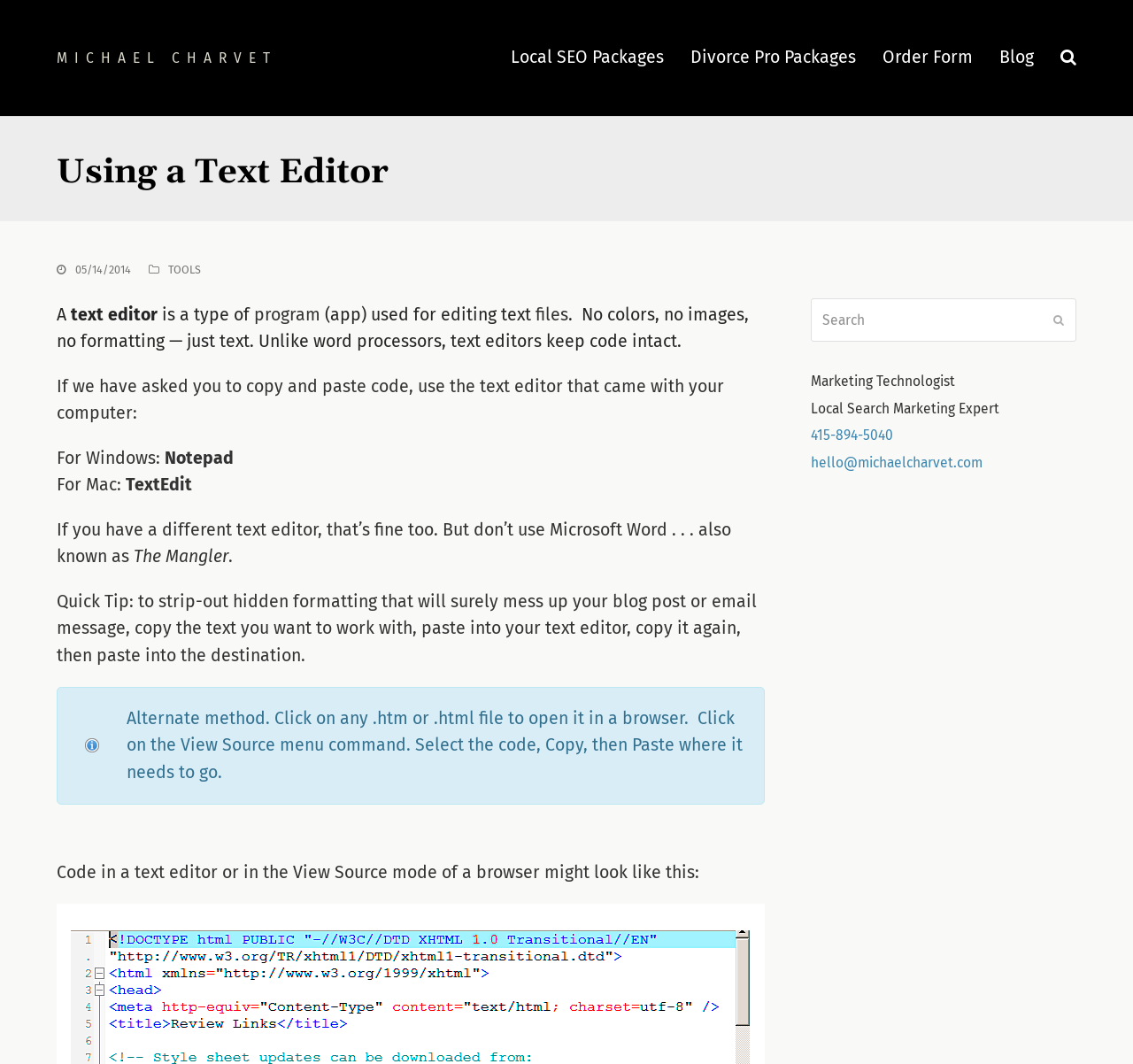Identify the bounding box coordinates of the clickable region required to complete the instruction: "Call 415-894-5040". The coordinates should be given as four float numbers within the range of 0 and 1, i.e., [left, top, right, bottom].

[0.716, 0.401, 0.788, 0.417]